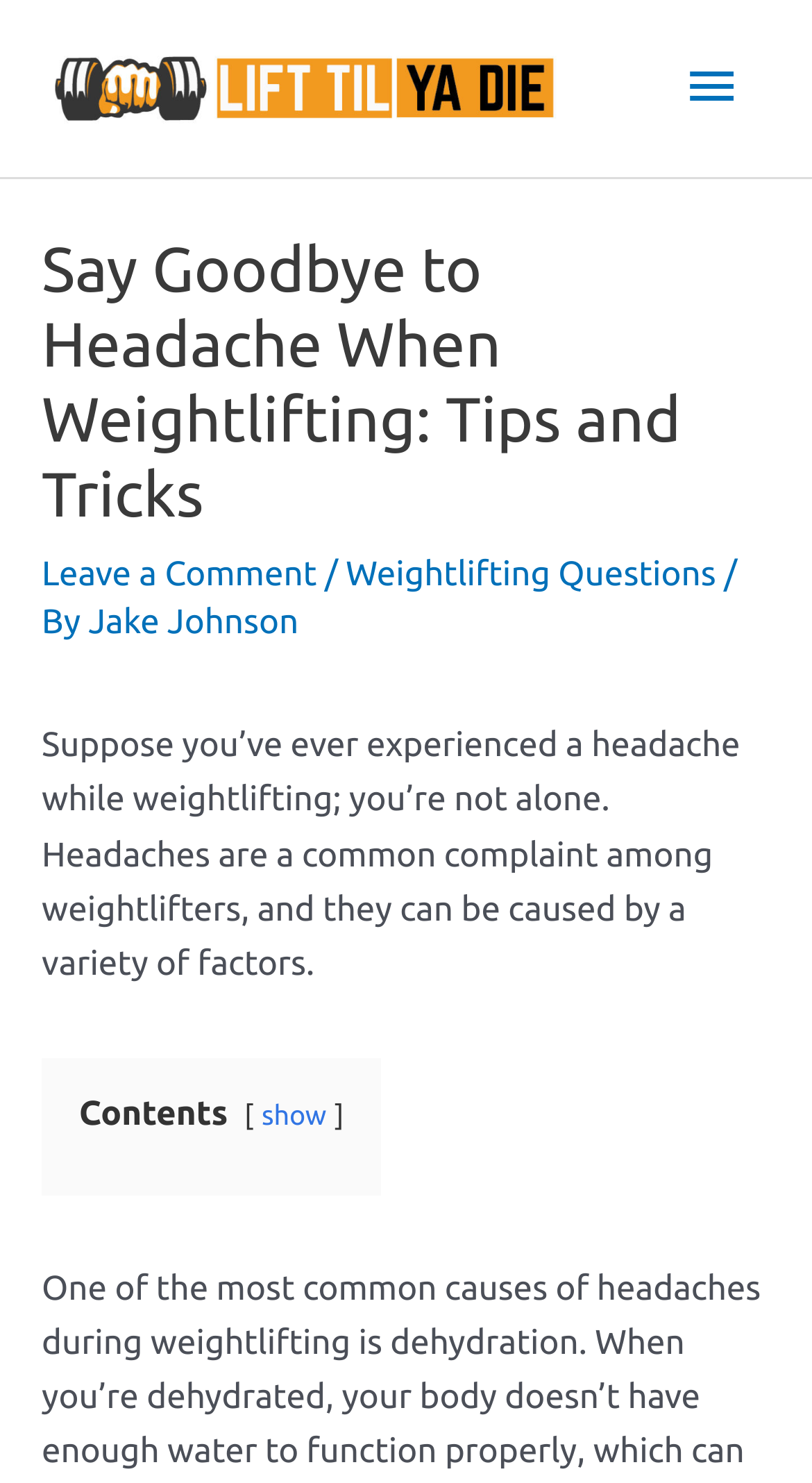Give a short answer to this question using one word or a phrase:
What is the purpose of the website?

Weightlifting tips